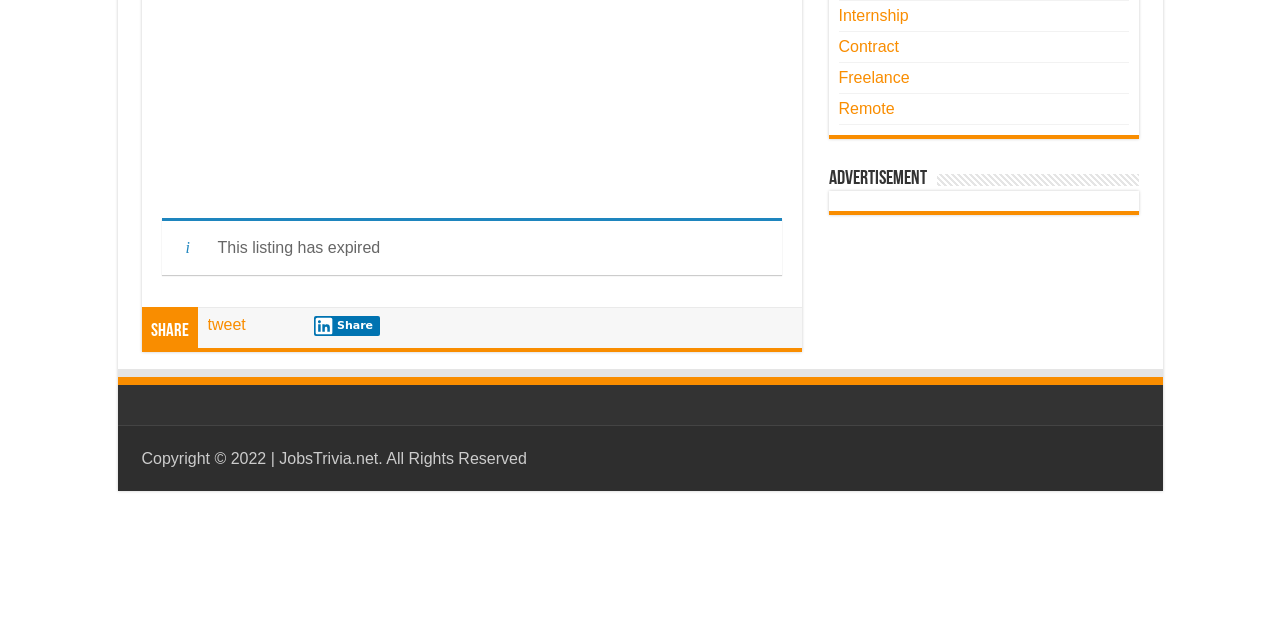Identify the bounding box for the UI element described as: "Contract". The coordinates should be four float numbers between 0 and 1, i.e., [left, top, right, bottom].

[0.655, 0.059, 0.702, 0.086]